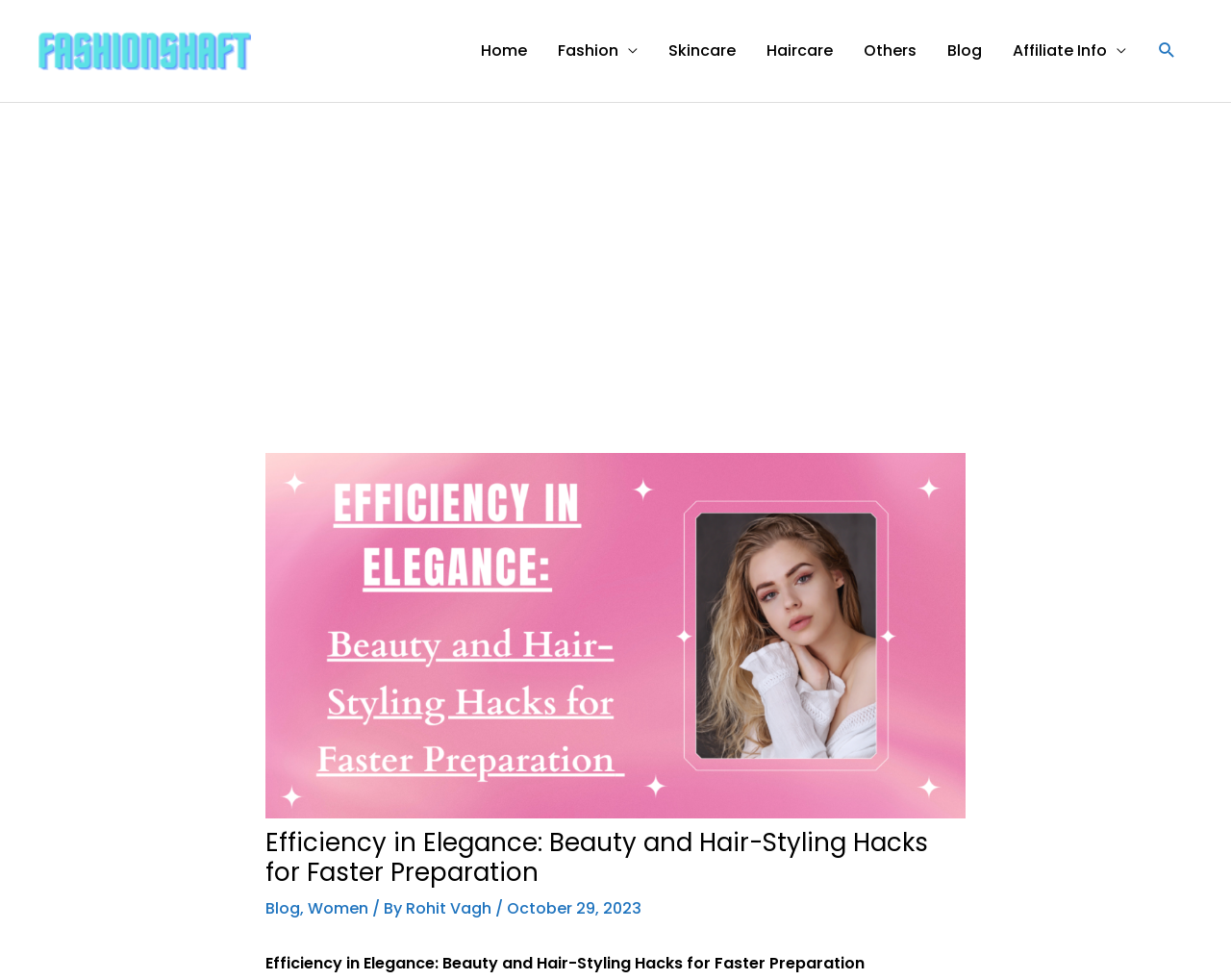Use a single word or phrase to respond to the question:
What is the category of the blog post?

Beauty and Hair-Styling